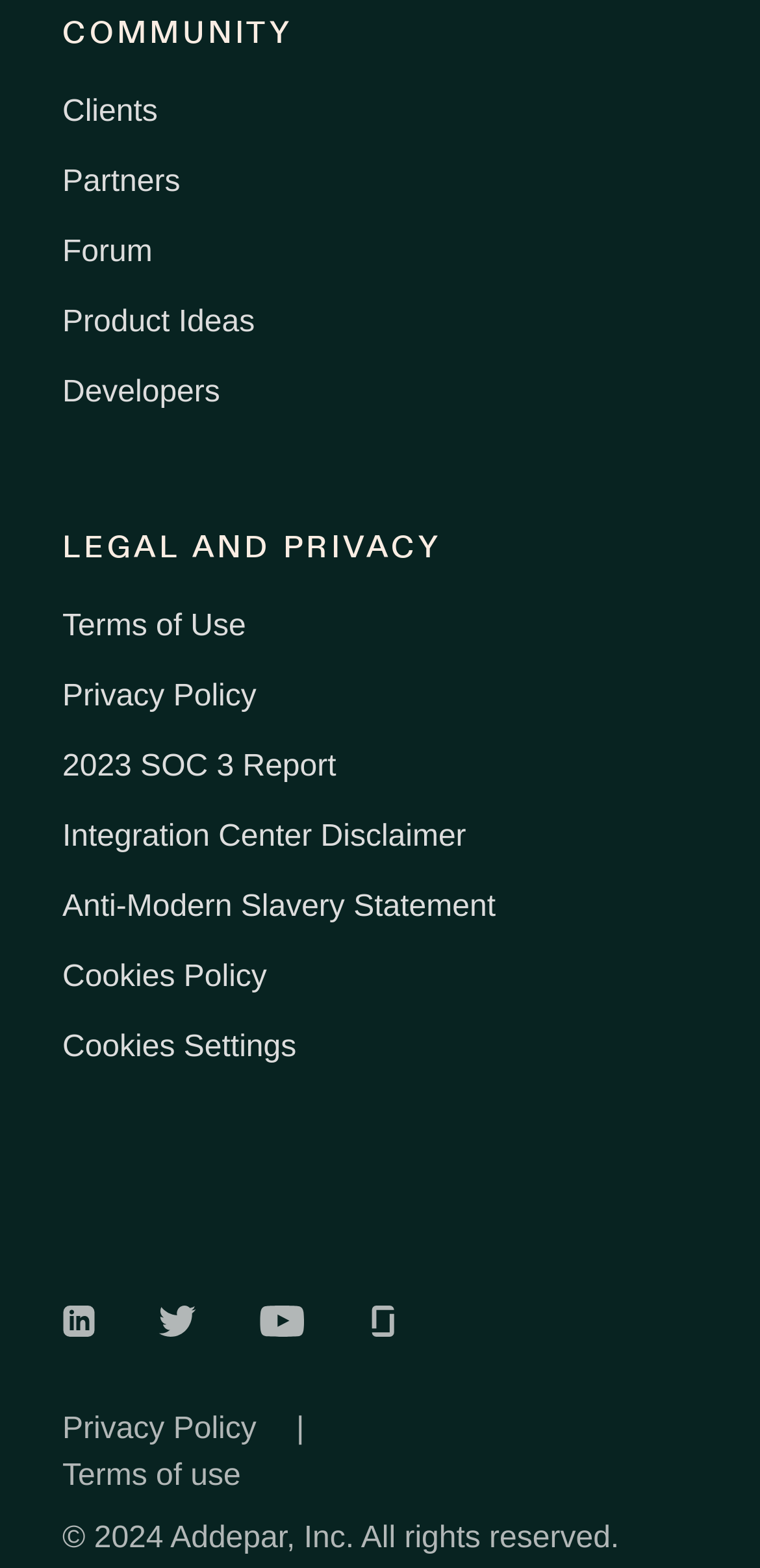Find the bounding box coordinates of the area that needs to be clicked in order to achieve the following instruction: "Click on the COMMUNITY link". The coordinates should be specified as four float numbers between 0 and 1, i.e., [left, top, right, bottom].

[0.082, 0.007, 0.385, 0.037]